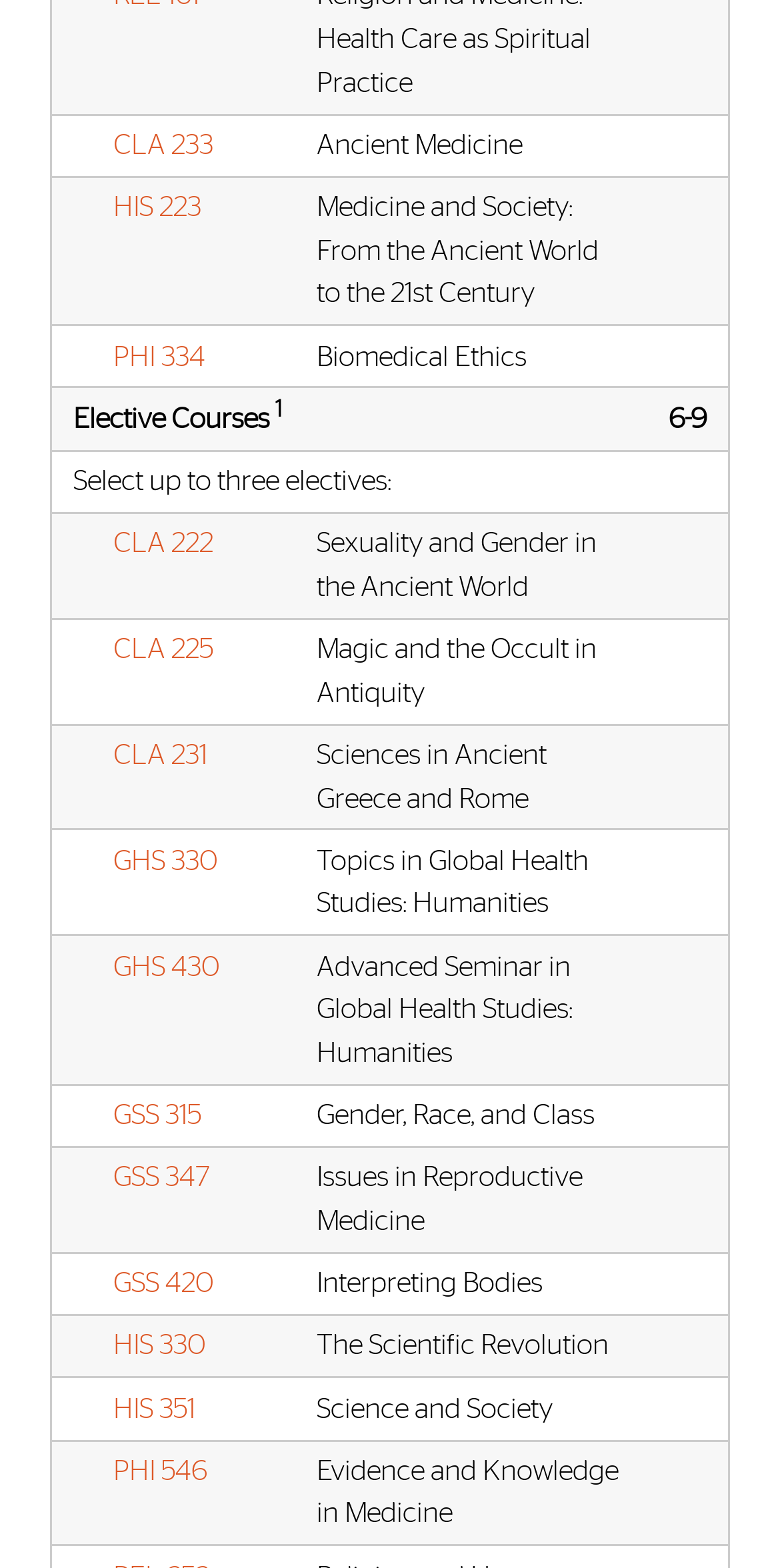Please answer the following query using a single word or phrase: 
What is the subject area of the course 'PHI0546'?

Philosophy